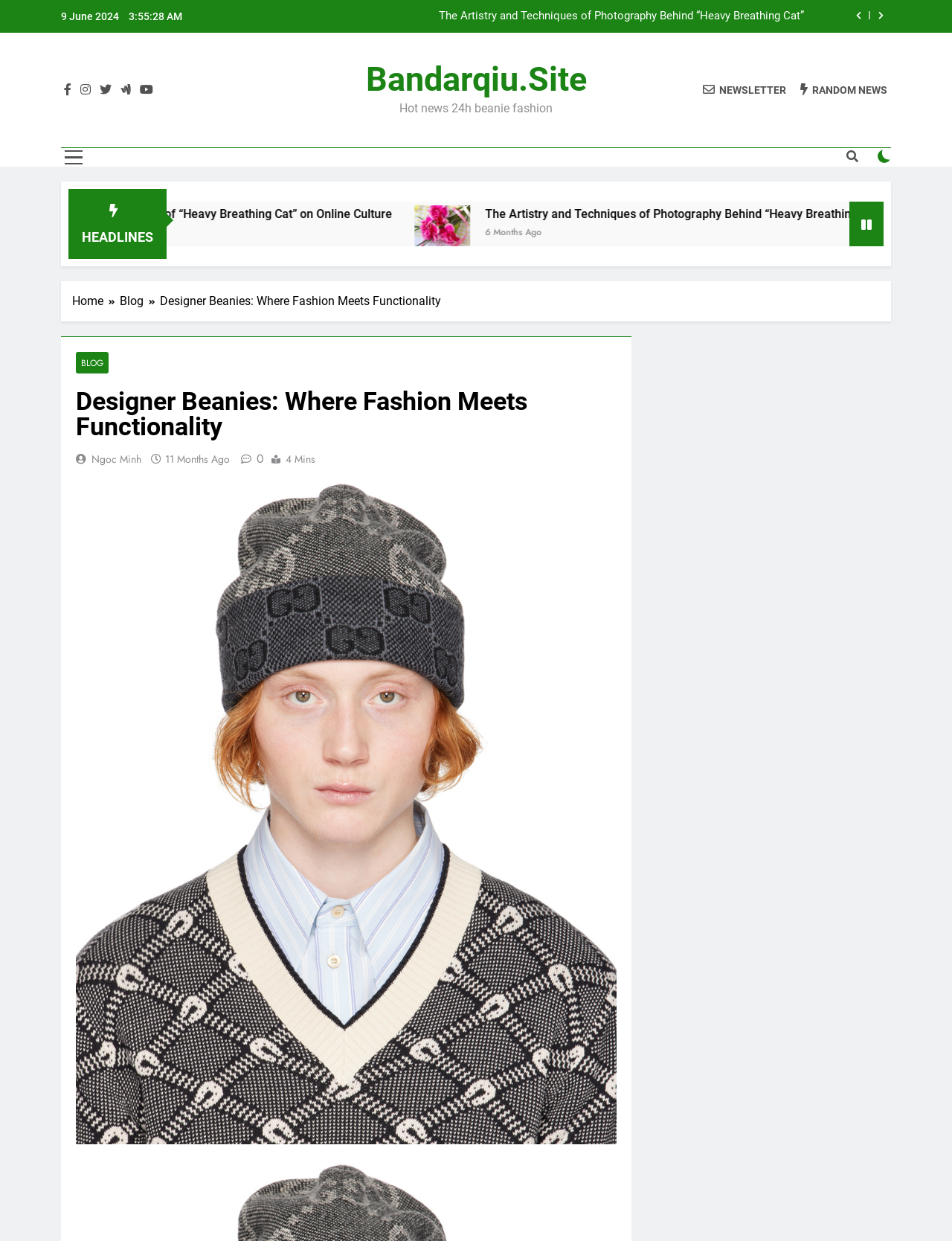Provide a brief response to the question below using a single word or phrase: 
What is the purpose of the button with the '' icon?

Unknown